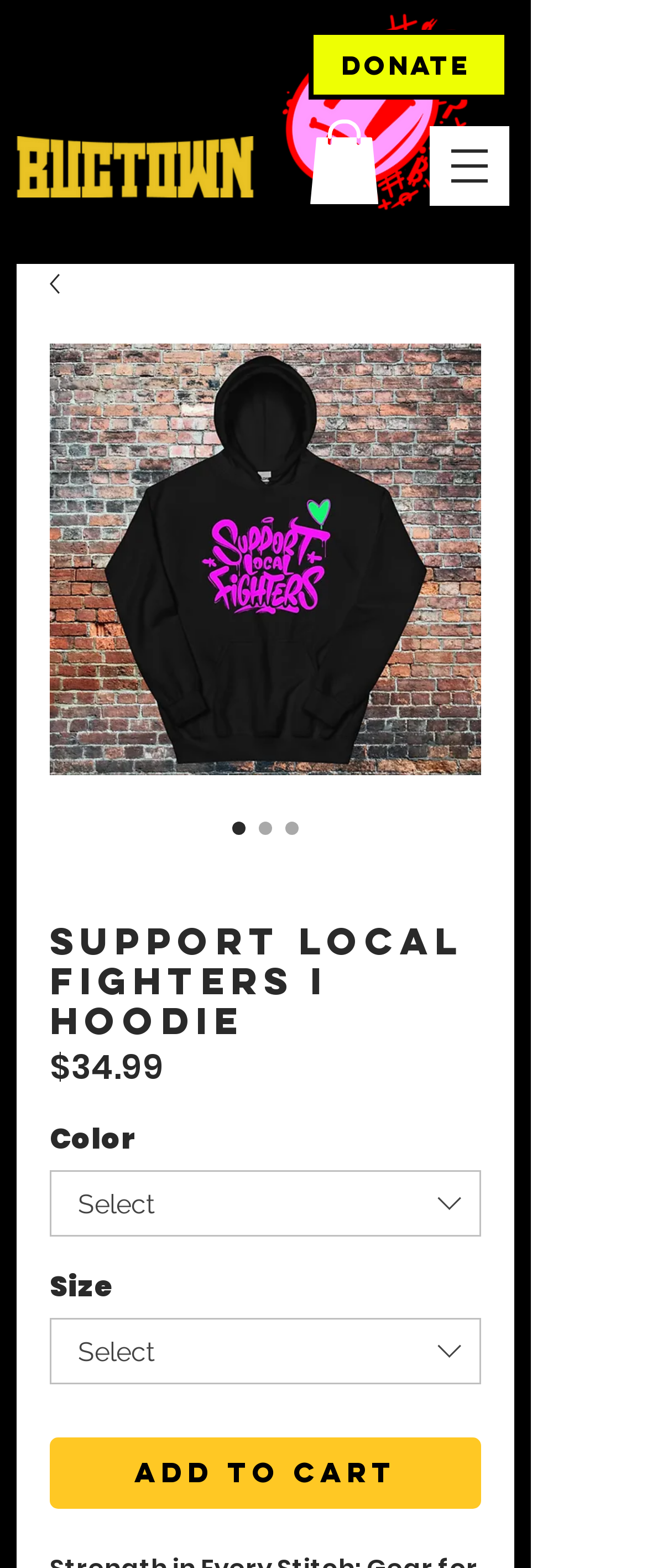Explain the contents of the webpage comprehensively.

This webpage appears to be a product page for a hoodie, specifically the "Support Local Fighters I Hoodie" from Buctown MMA. At the top left, there is a logo image of "BucArchY.png" and another image to the right of it. On the top right, there is a navigation menu button labeled "Open navigation menu". 

Below the logo, there is a link to "DONATE" and a prominent image of the hoodie. The image is accompanied by a heading that reads "Support Local Fighters I Hoodie". There are three radio buttons below the image, likely for selecting different variations of the hoodie. 

To the right of the radio buttons, there is a price label of "$34.99" and a "Price" label. Below that, there are "Color" and "Size" labels, each with a corresponding combobox to select options. The comboboxes have a dropdown menu that can be expanded. 

At the bottom of the page, there is an "Add to Cart" button. The overall layout of the page is focused on showcasing the product and providing options for customization and purchase.